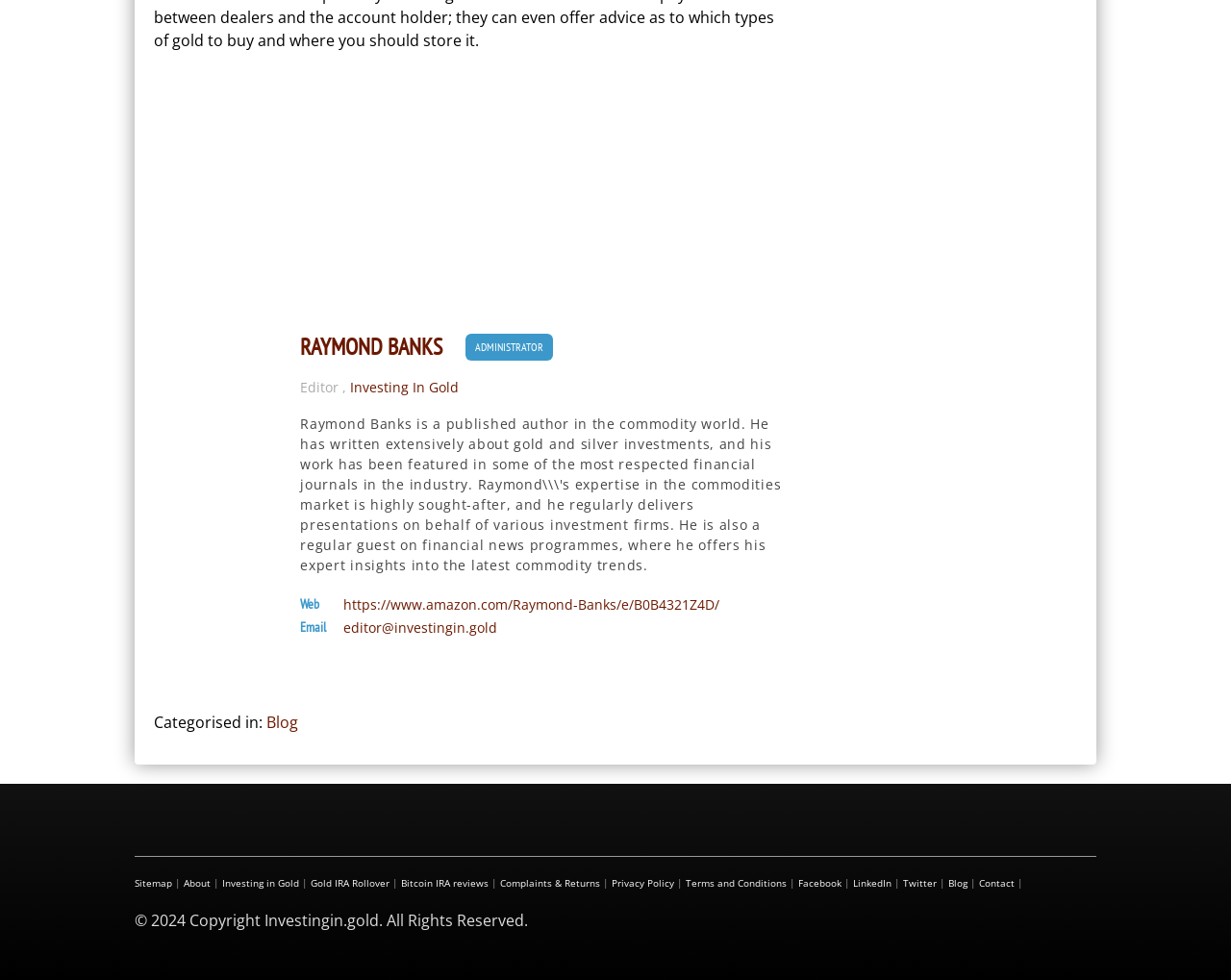Please determine the bounding box coordinates, formatted as (top-left x, top-left y, bottom-right x, bottom-right y), with all values as floating point numbers between 0 and 1. Identify the bounding box of the region described as: Gold IRA Rollover

[0.252, 0.894, 0.316, 0.908]